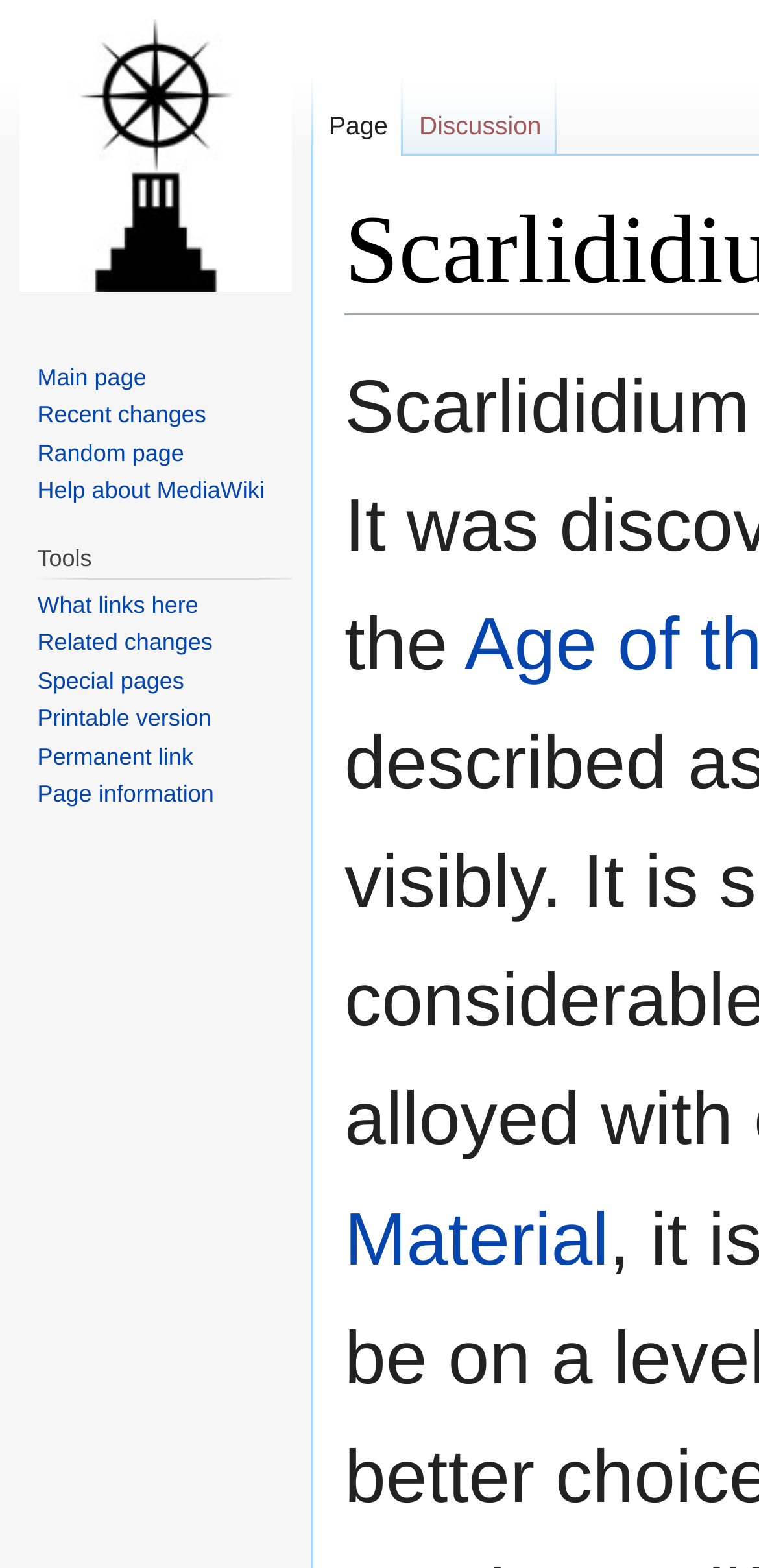Please specify the coordinates of the bounding box for the element that should be clicked to carry out this instruction: "View what links here". The coordinates must be four float numbers between 0 and 1, formatted as [left, top, right, bottom].

[0.049, 0.377, 0.261, 0.394]